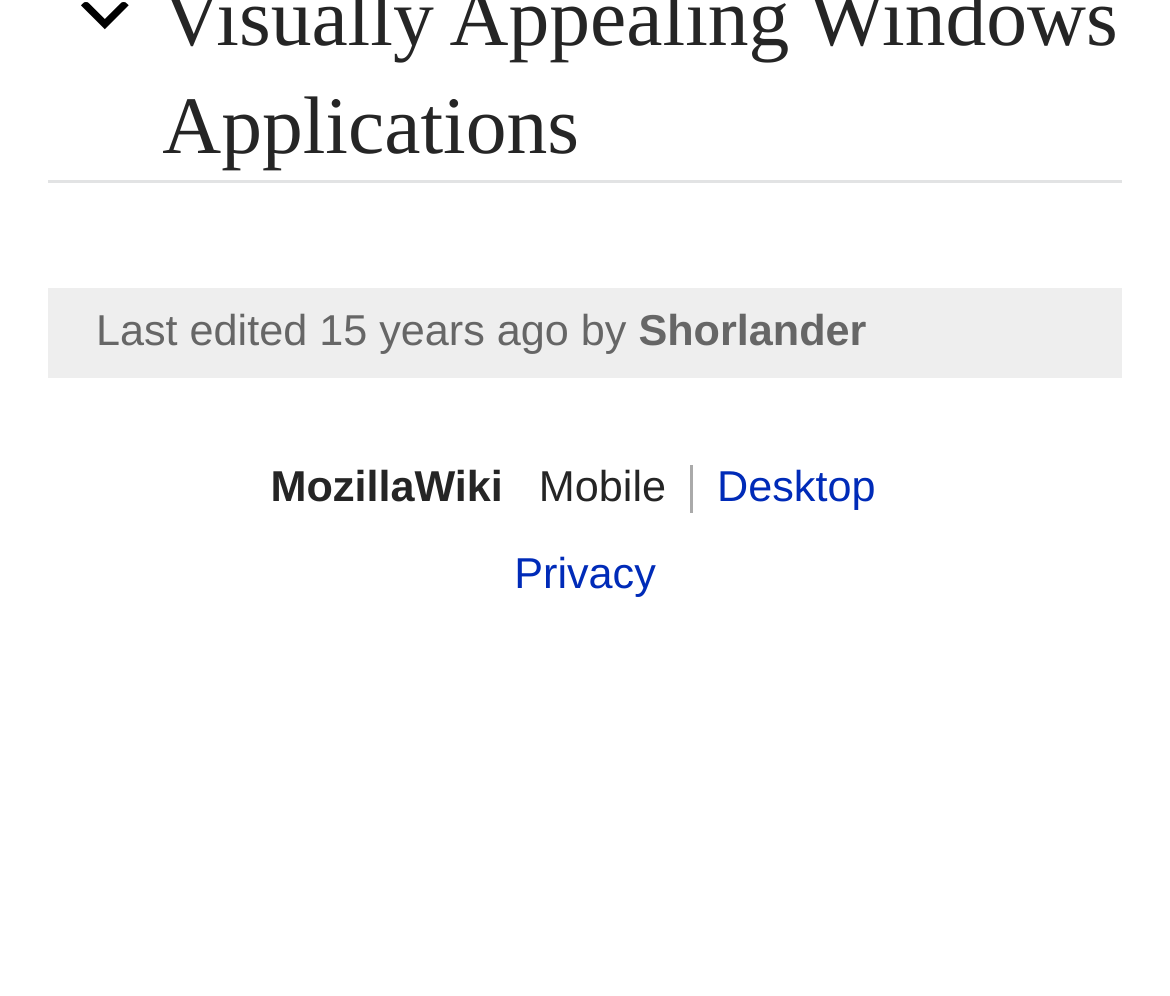Bounding box coordinates are to be given in the format (top-left x, top-left y, bottom-right x, bottom-right y). All values must be floating point numbers between 0 and 1. Provide the bounding box coordinate for the UI element described as: Privacy

[0.44, 0.555, 0.56, 0.604]